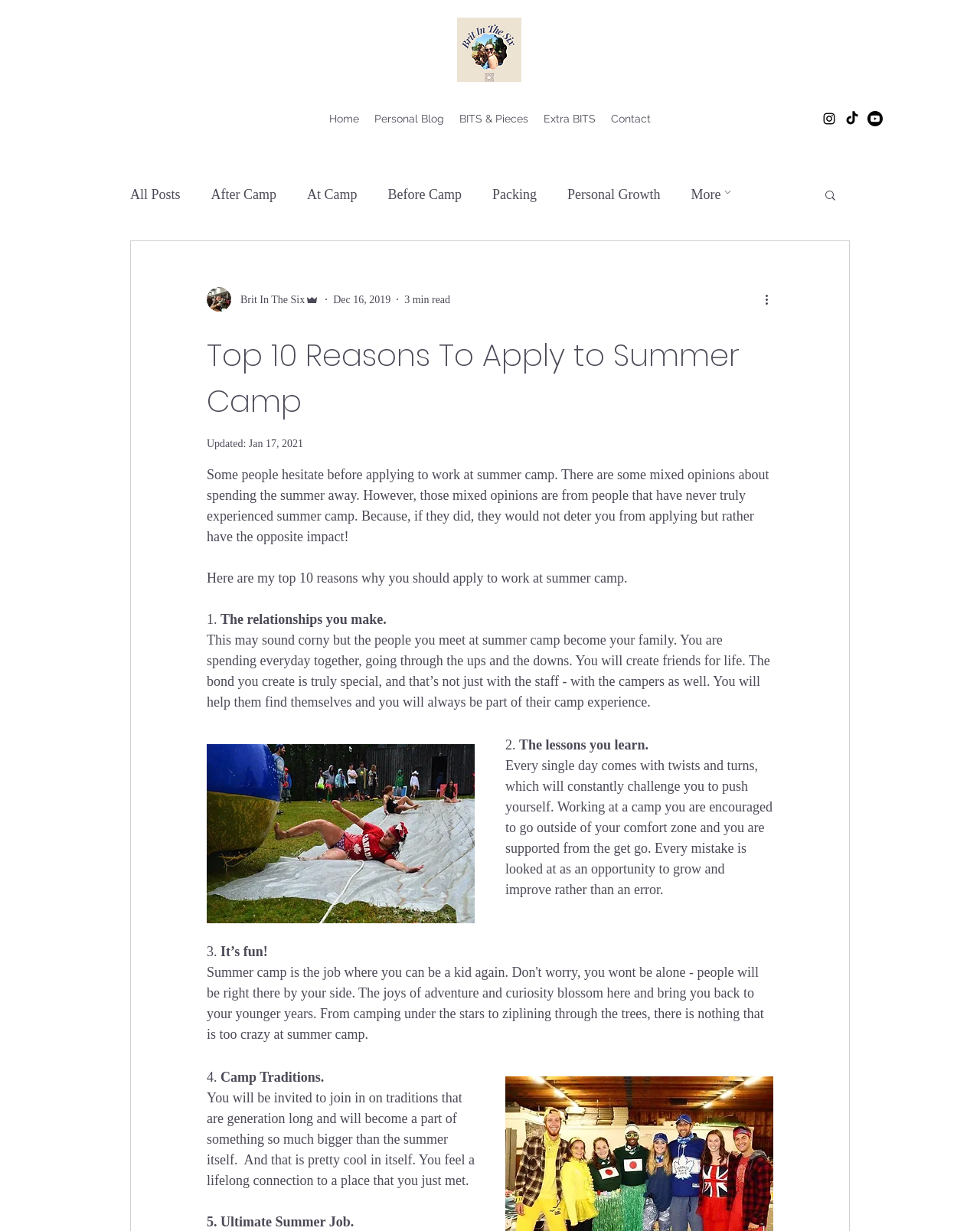Identify and provide the title of the webpage.

Top 10 Reasons To Apply to Summer Camp